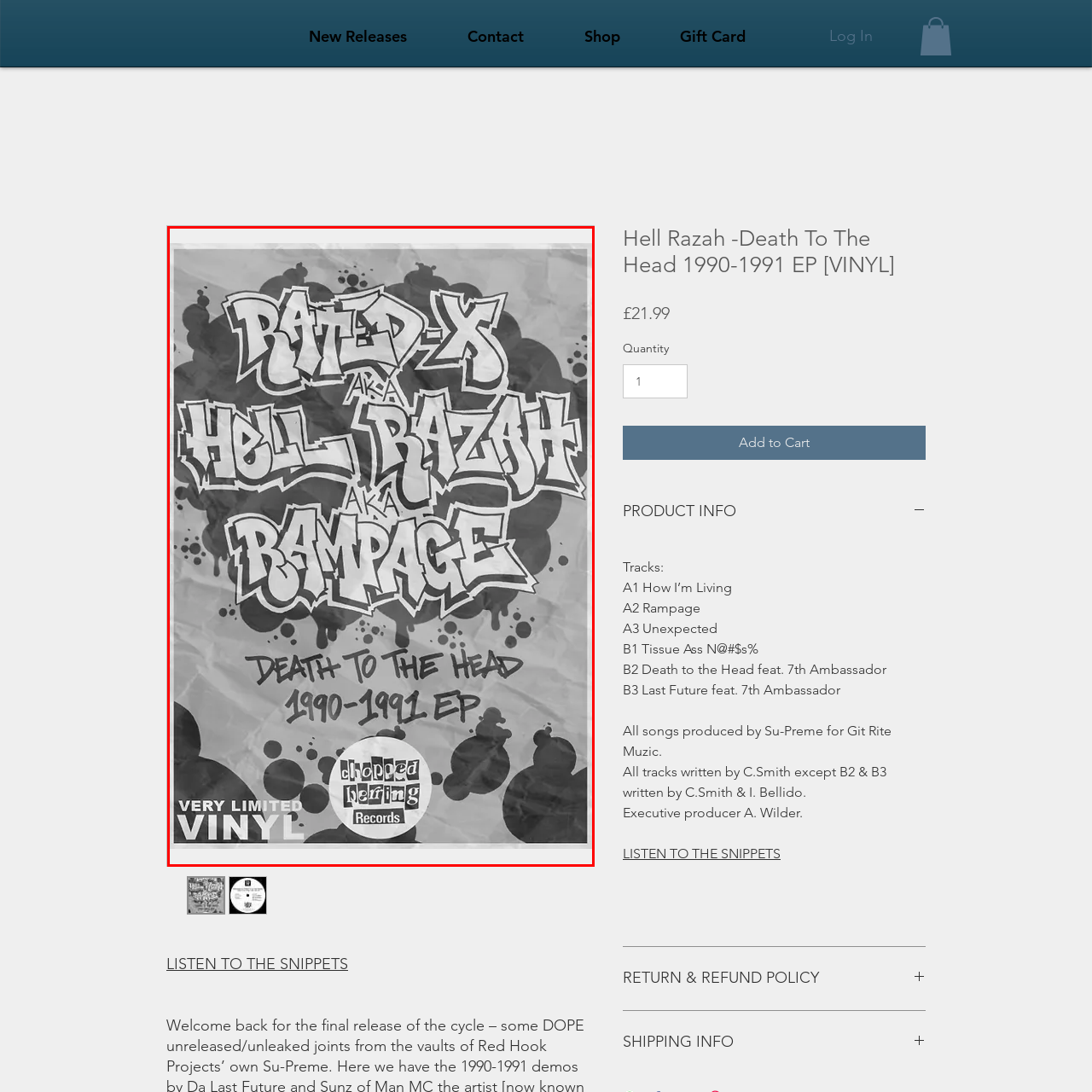What is the name of the record label?
Analyze the image surrounded by the red bounding box and provide a thorough answer.

The circular emblem in the lower part of the image indicates that this is a 'Very Limited' release under 'Chopped Herring Records', which is the name of the record label.